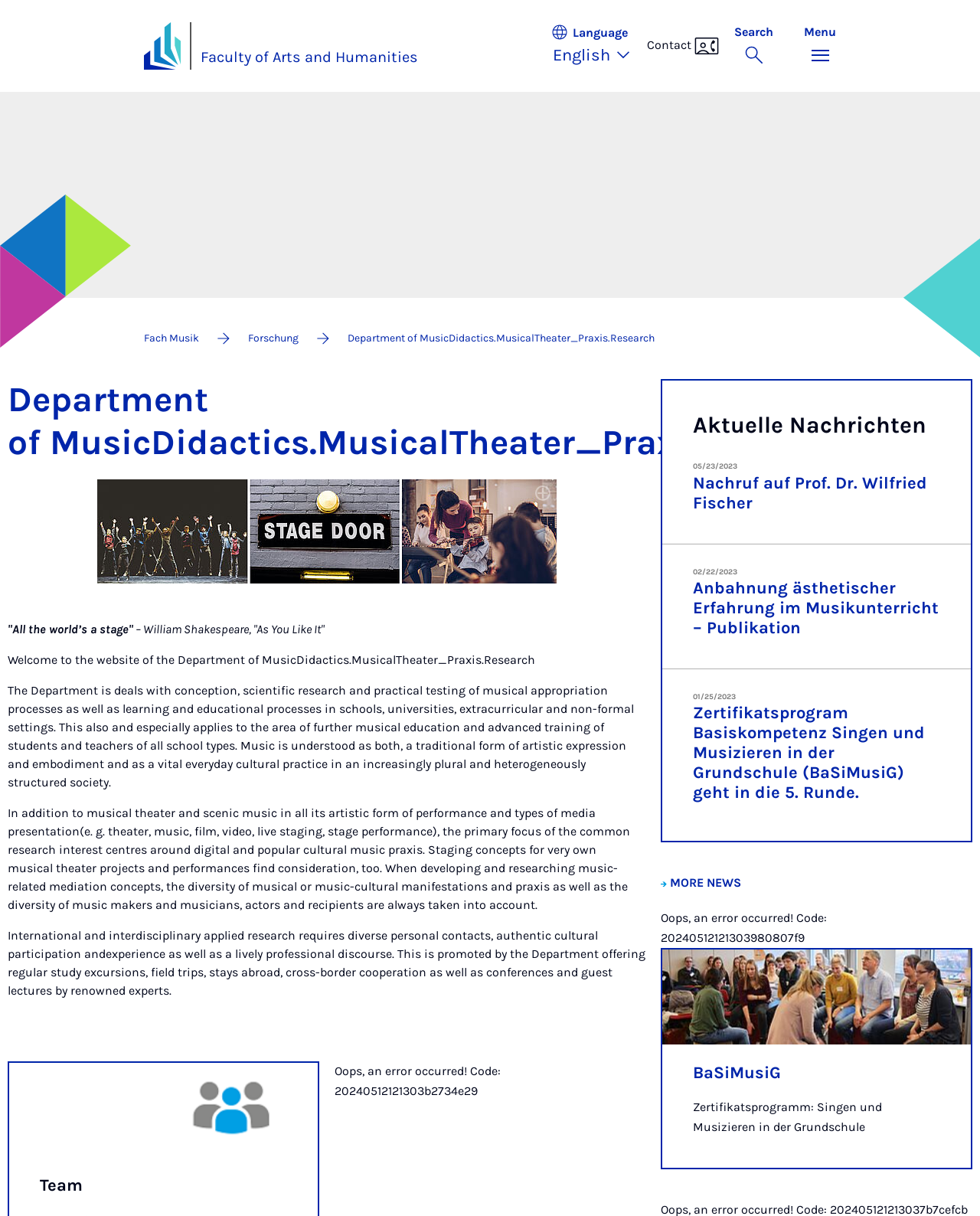Locate the bounding box coordinates of the UI element described by: "More news". The bounding box coordinates should consist of four float numbers between 0 and 1, i.e., [left, top, right, bottom].

[0.674, 0.72, 0.757, 0.732]